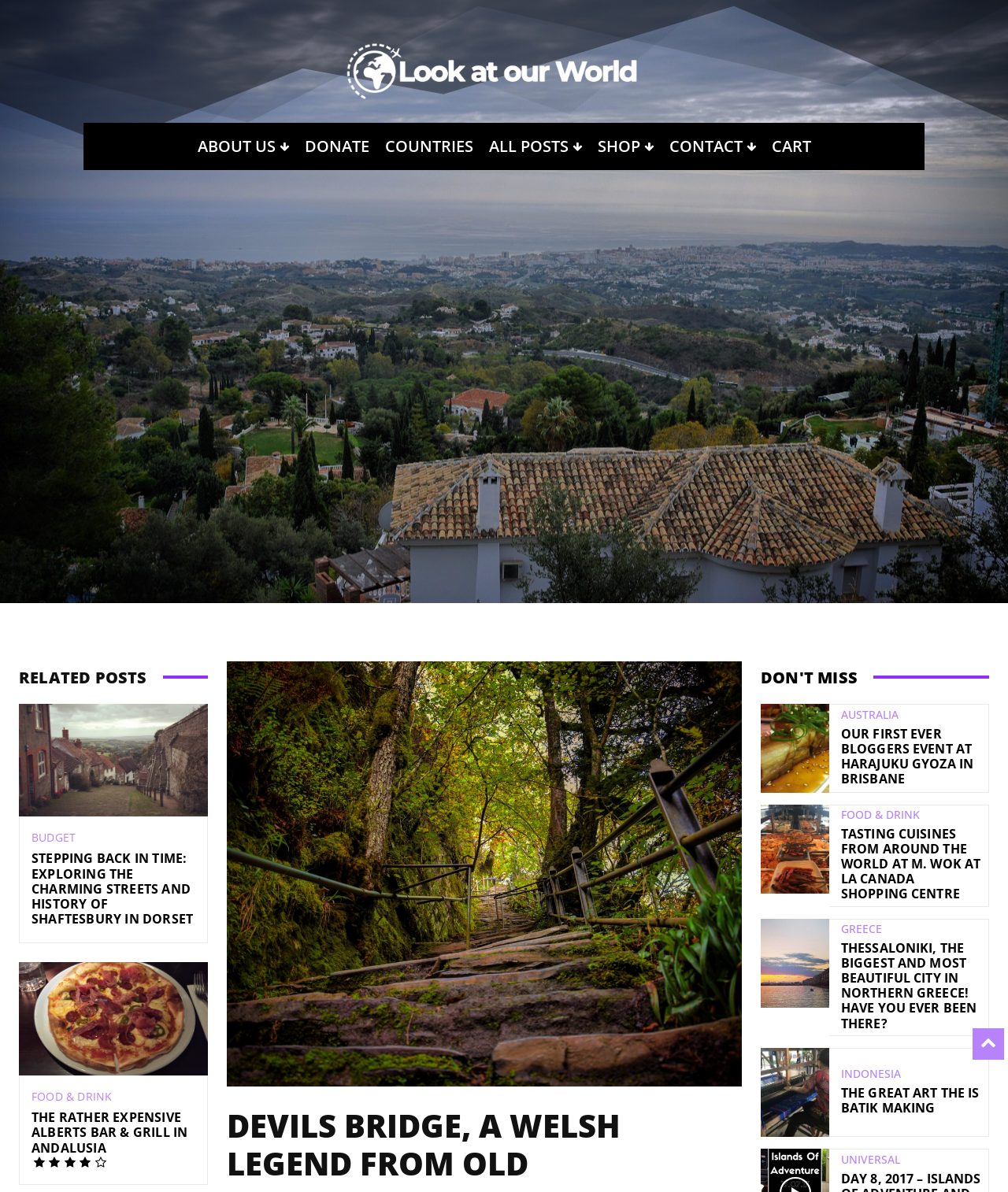How many categories are there in the 'DON'T MISS' section? Analyze the screenshot and reply with just one word or a short phrase.

4